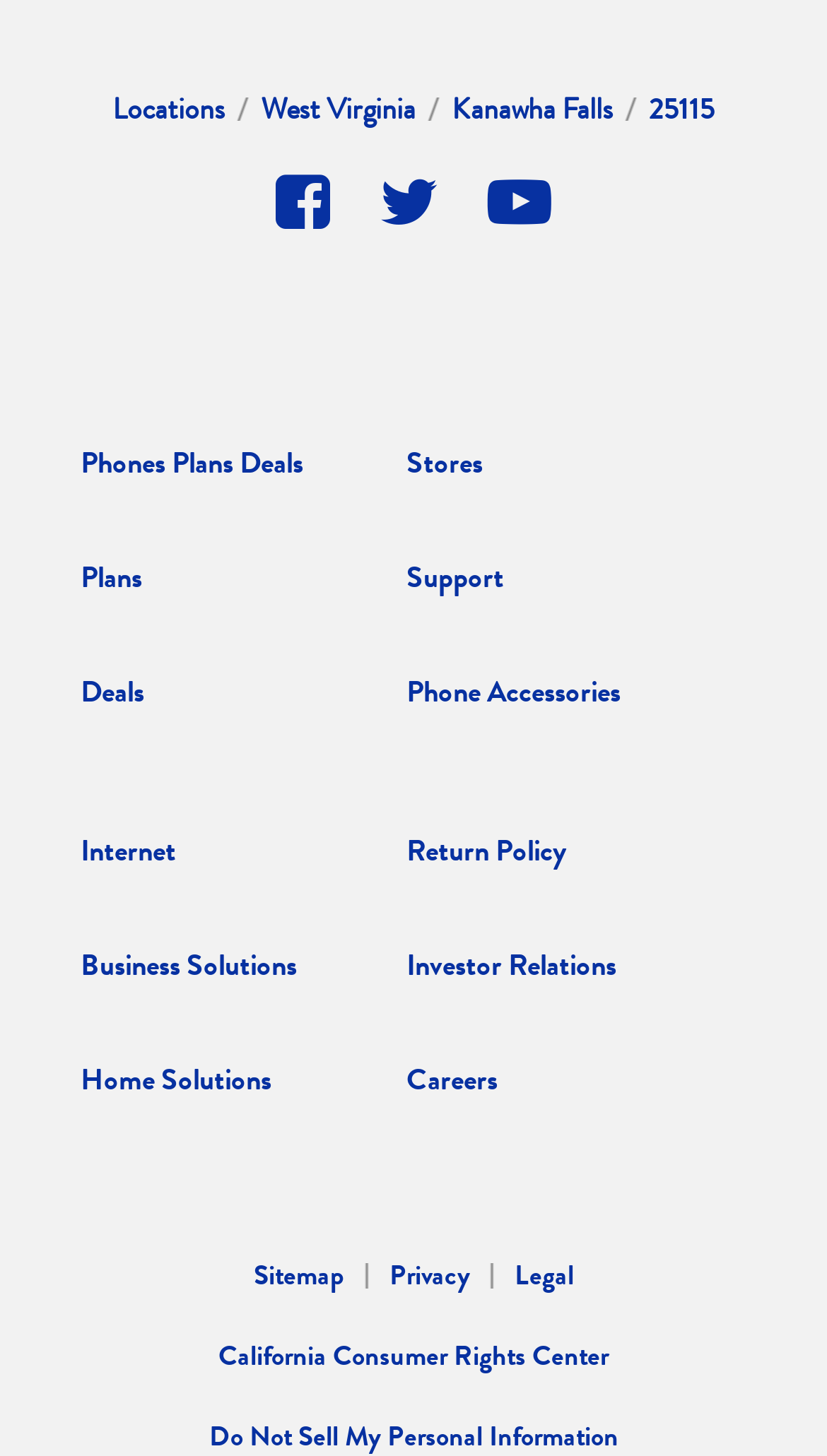Identify the bounding box coordinates of the clickable region required to complete the instruction: "View plans". The coordinates should be given as four float numbers within the range of 0 and 1, i.e., [left, top, right, bottom].

[0.097, 0.047, 0.172, 0.077]